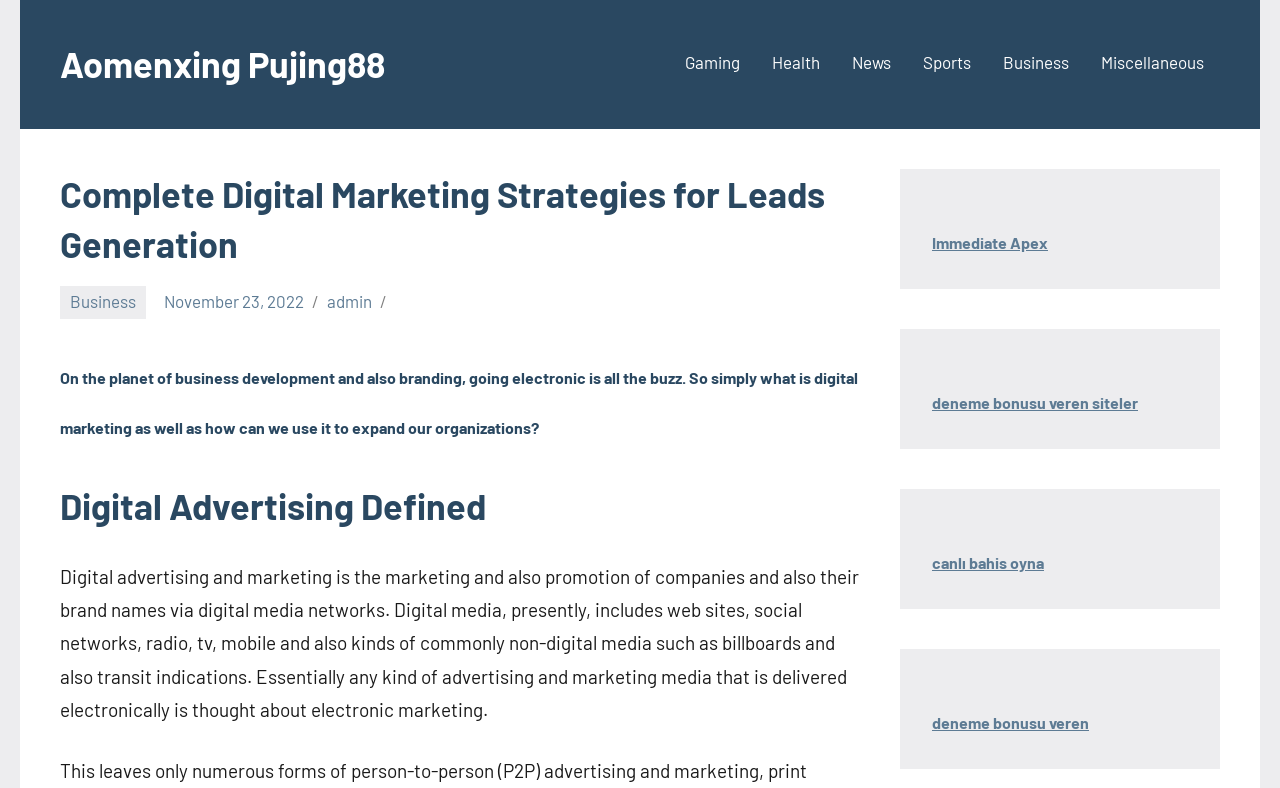Pinpoint the bounding box coordinates of the area that should be clicked to complete the following instruction: "Click on Gaming". The coordinates must be given as four float numbers between 0 and 1, i.e., [left, top, right, bottom].

[0.535, 0.057, 0.578, 0.106]